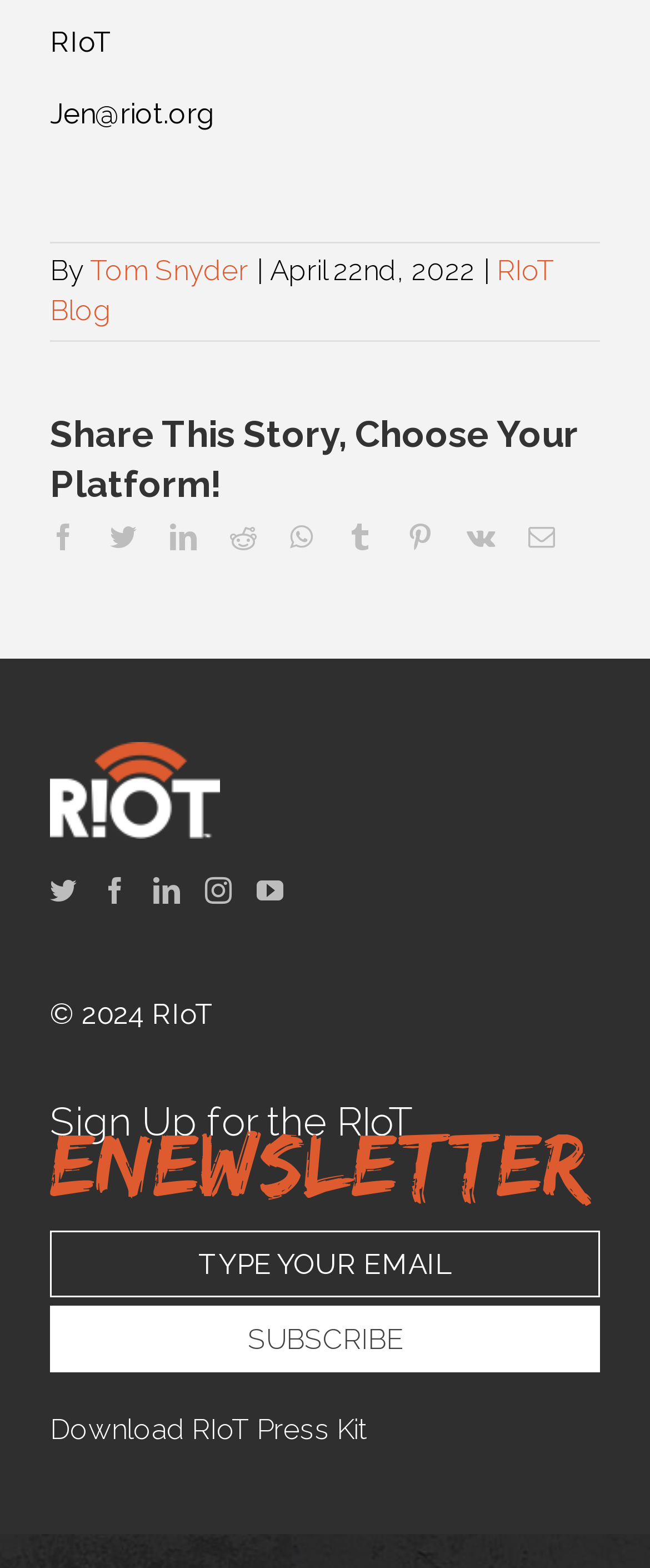Locate the bounding box coordinates of the segment that needs to be clicked to meet this instruction: "Visit the RIoT Blog".

[0.077, 0.162, 0.854, 0.208]